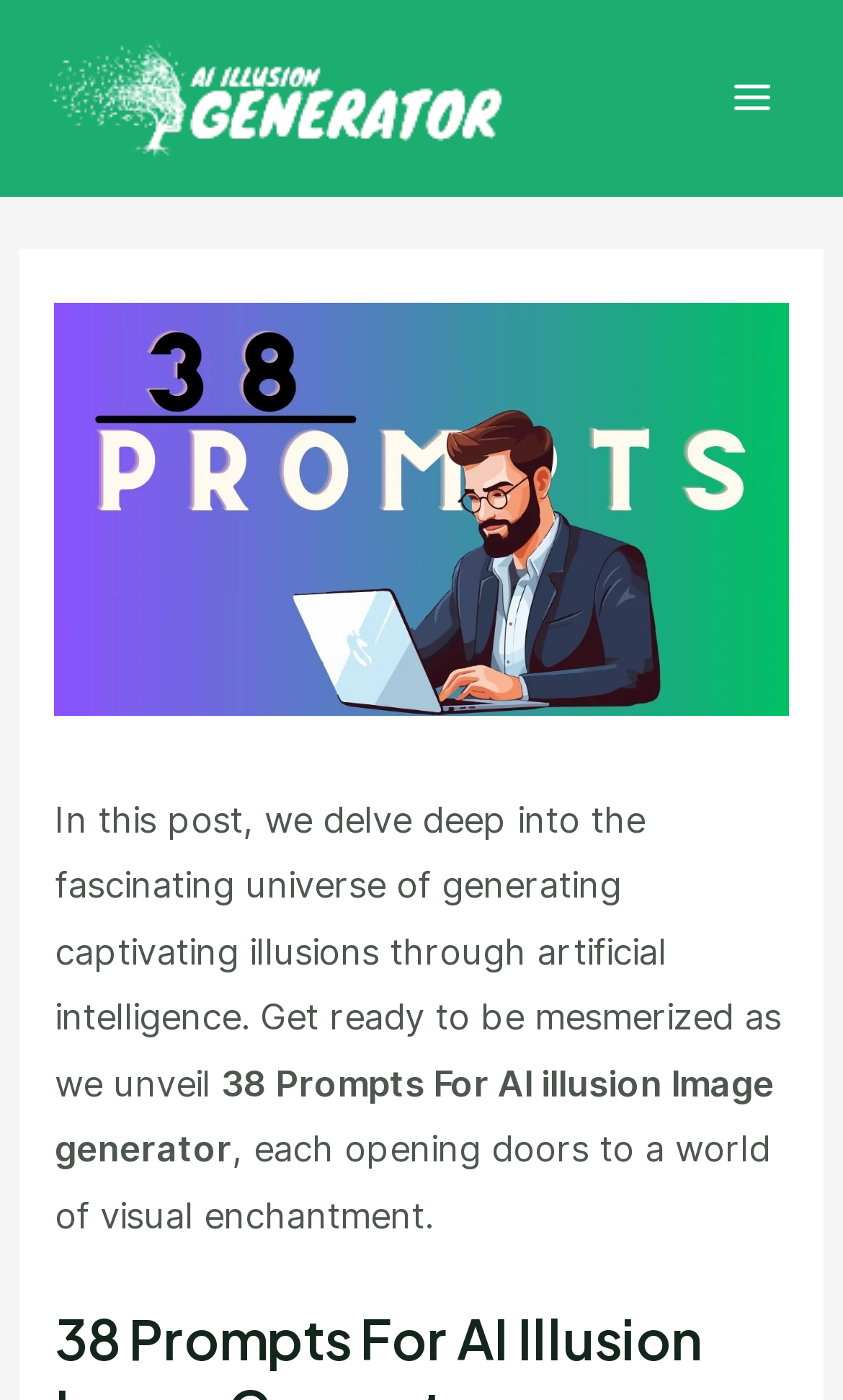How many prompts are available for AI illusion image generator?
Based on the image, answer the question with as much detail as possible.

The static text element '38 Prompts For AI illusion Image generator' explicitly states the number of prompts available for AI illusion image generator.